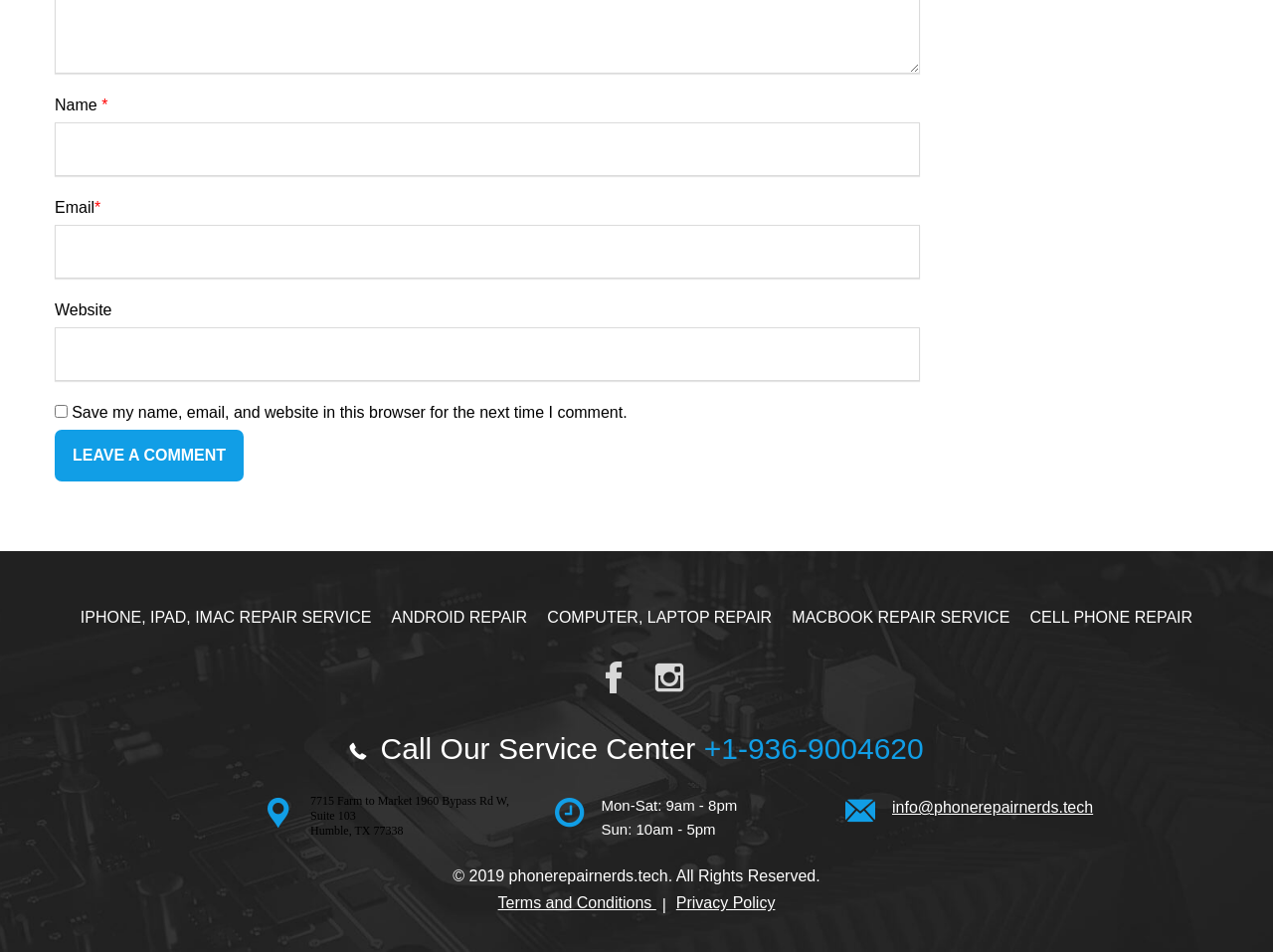Please identify the bounding box coordinates of the clickable area that will allow you to execute the instruction: "Click the 'IPHONE, IPAD, IMAC REPAIR SERVICE' link".

[0.063, 0.64, 0.292, 0.657]